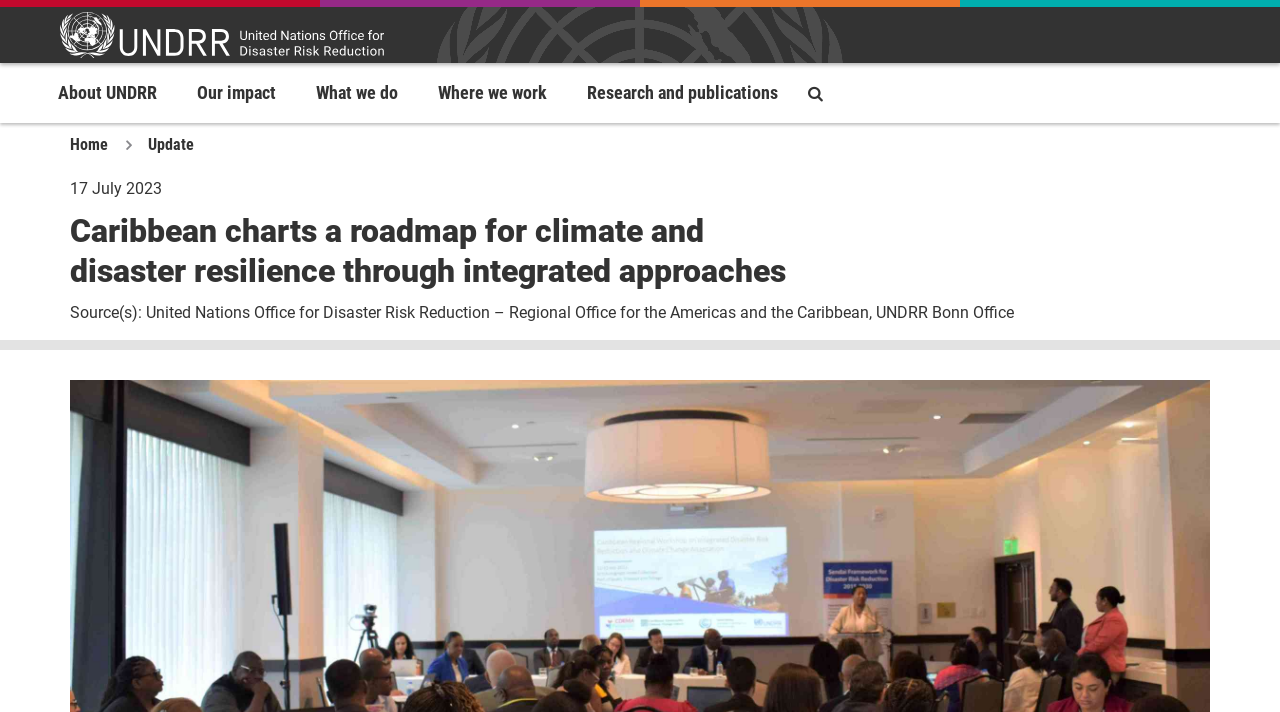Kindly respond to the following question with a single word or a brief phrase: 
What is the date of the update?

17 July 2023